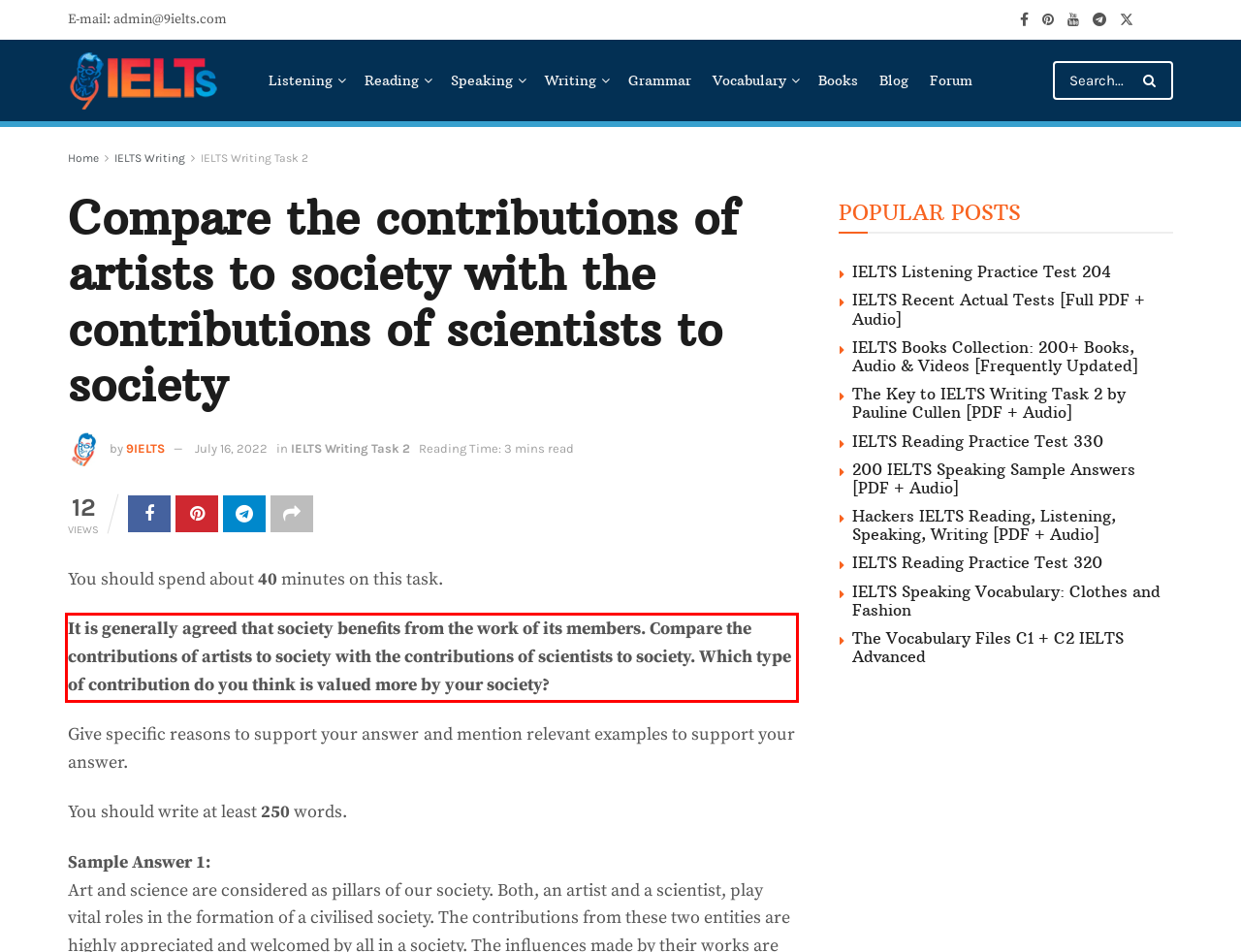In the given screenshot, locate the red bounding box and extract the text content from within it.

It is generally agreed that society benefits from the work of its members. Compare the contributions of artists to society with the contributions of scientists to society. Which type of contribution do you think is valued more by your society?